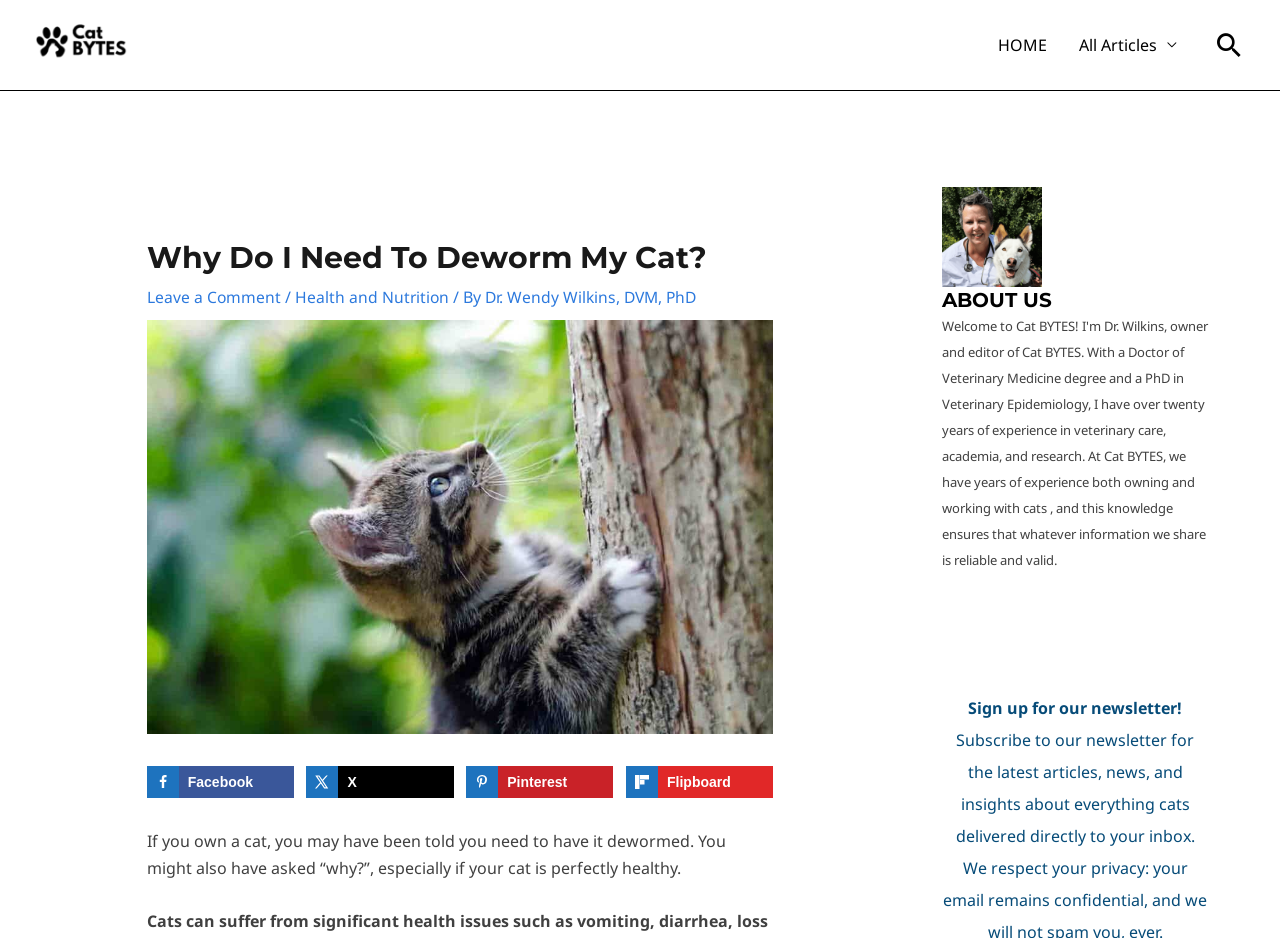Offer an in-depth caption of the entire webpage.

This webpage is about cat health, specifically discussing the importance of deworming cats. At the top left, there is a logo "Cat Bytes" with a link to the website's homepage. Next to it, there is a navigation menu with links to "HOME" and "All Articles". On the top right, there is a search icon link.

Below the navigation menu, there is a header section with a heading "Why Do I Need To Deworm My Cat?" in a prominent font size. Underneath, there are links to "Leave a Comment" and "Health and Nutrition", followed by the author's name "Dr. Wendy Wilkins, DVM, PhD". There is also an image of a silver tabby kitten climbing a tree.

The main content of the webpage starts with a paragraph of text that explains the importance of deworming cats, even if they appear healthy. Below this text, there are social media sharing links to Facebook, X, Pinterest, and Flipboard, each accompanied by a small icon.

On the right side of the webpage, there is a complementary section with a heading "ABOUT US". Below it, there is a figure, followed by a call-to-action to sign up for a newsletter. The newsletter subscription section includes a brief description of what subscribers can expect to receive.

Overall, the webpage has a clean layout, with clear headings and concise text, making it easy to navigate and read.